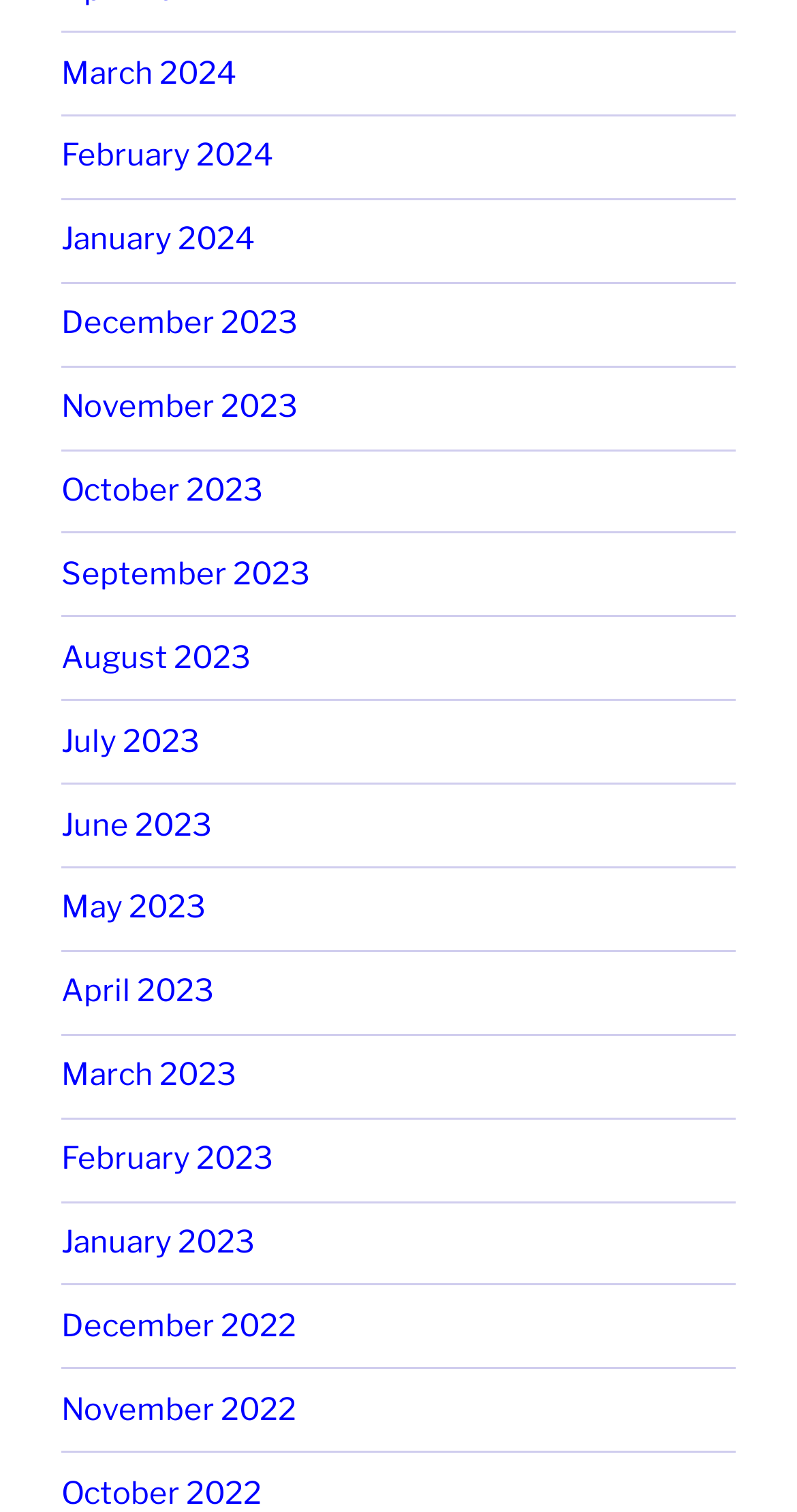Find the bounding box coordinates of the clickable element required to execute the following instruction: "go to February 2023". Provide the coordinates as four float numbers between 0 and 1, i.e., [left, top, right, bottom].

[0.077, 0.754, 0.344, 0.779]